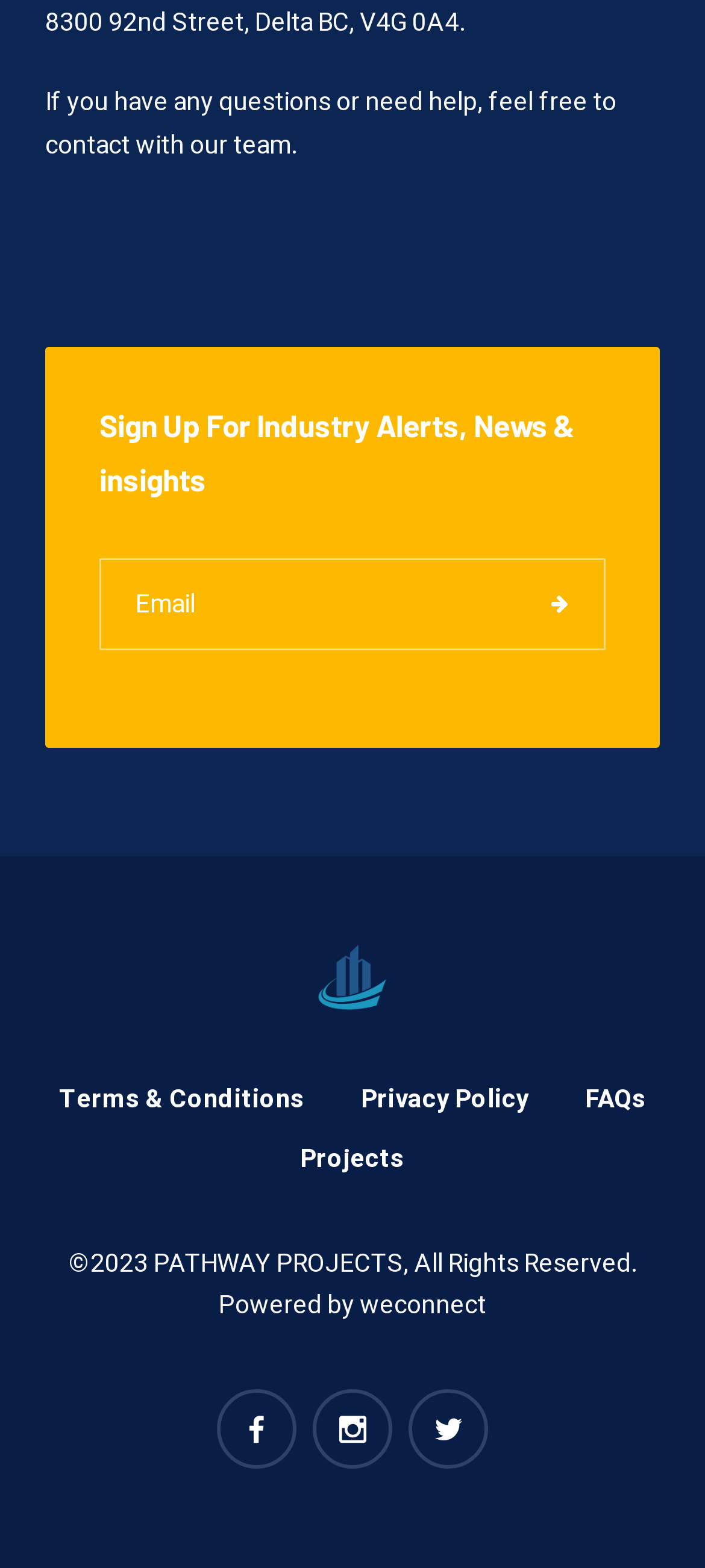Use a single word or phrase to answer the question:
What is the year of copyright?

2023